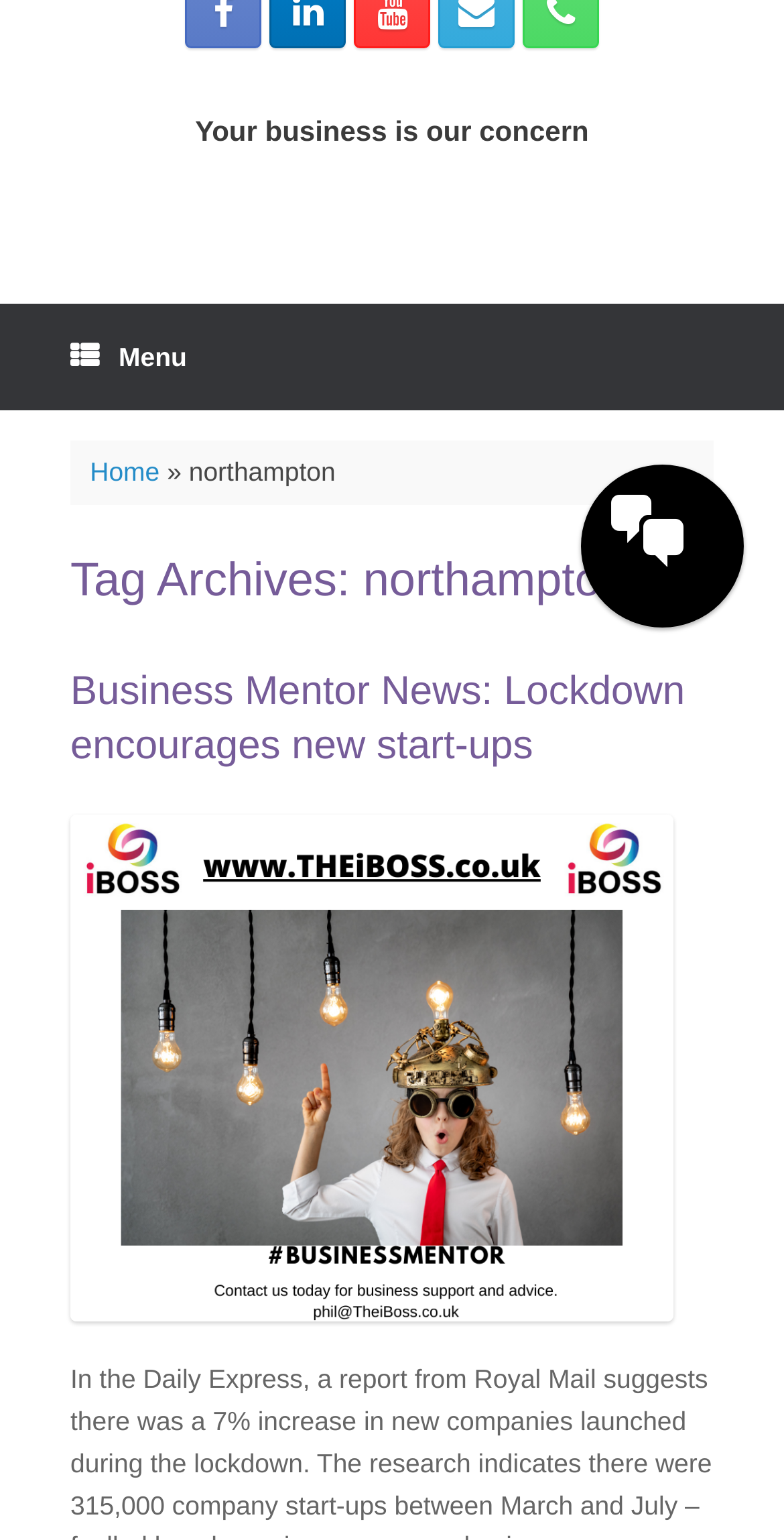Please find the bounding box coordinates in the format (top-left x, top-left y, bottom-right x, bottom-right y) for the given element description. Ensure the coordinates are floating point numbers between 0 and 1. Description: Menu

[0.0, 0.197, 0.328, 0.266]